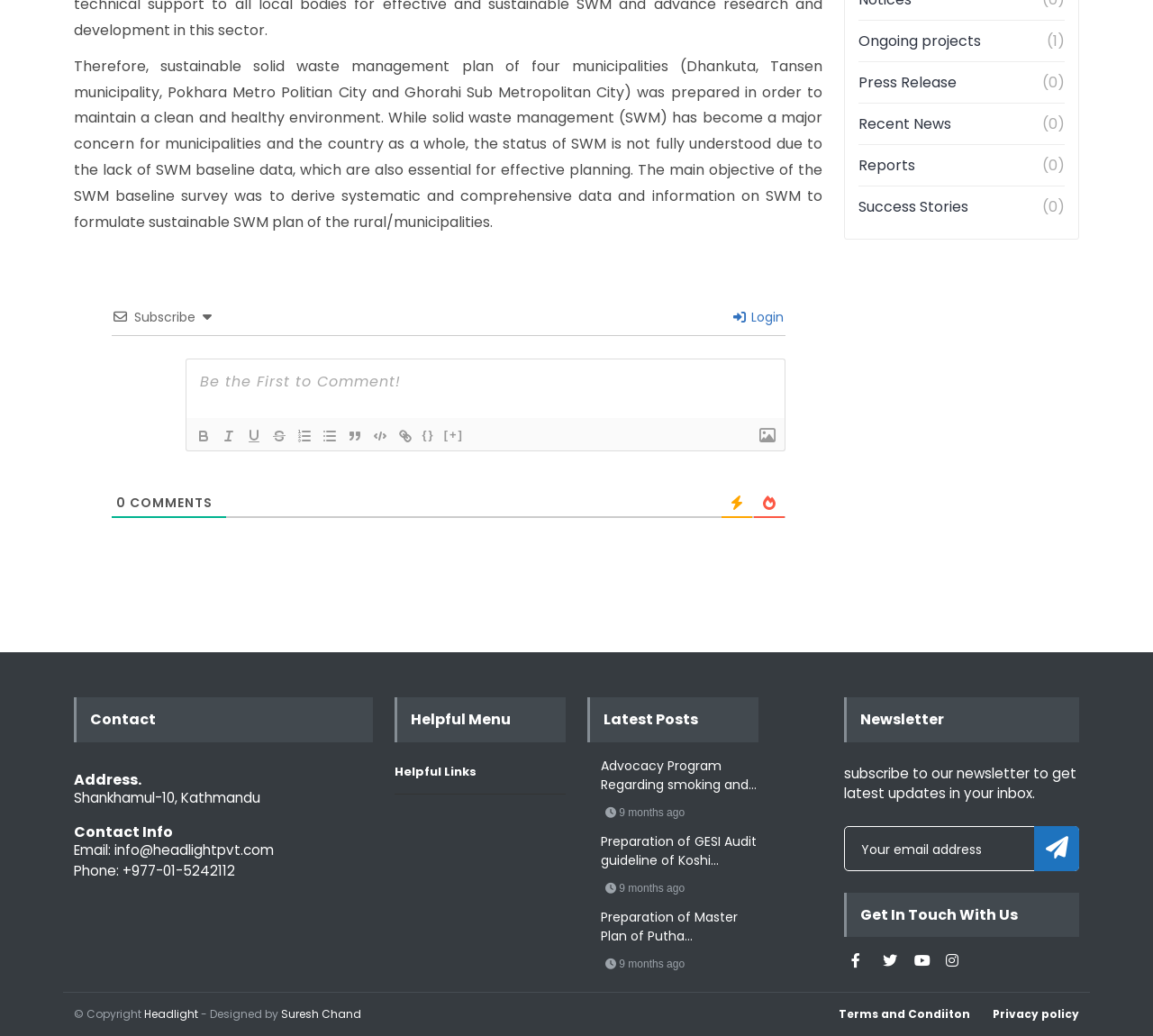Highlight the bounding box coordinates of the element that should be clicked to carry out the following instruction: "Click on the 'Helpful Links' link". The coordinates must be given as four float numbers ranging from 0 to 1, i.e., [left, top, right, bottom].

[0.342, 0.737, 0.491, 0.767]